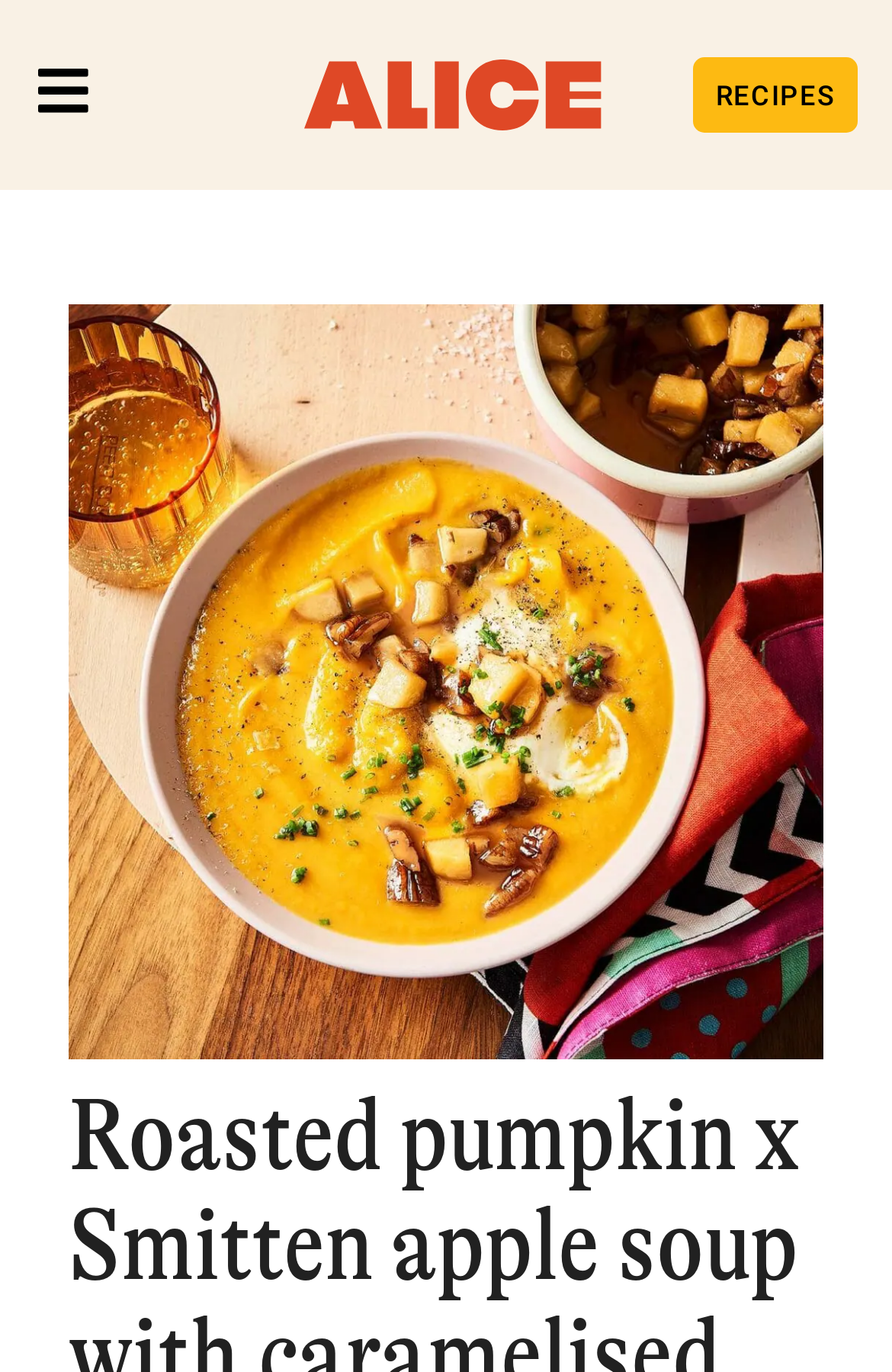Provide the text content of the webpage's main heading.

Roasted pumpkin x Smitten apple soup with caramelised maple pecan apple